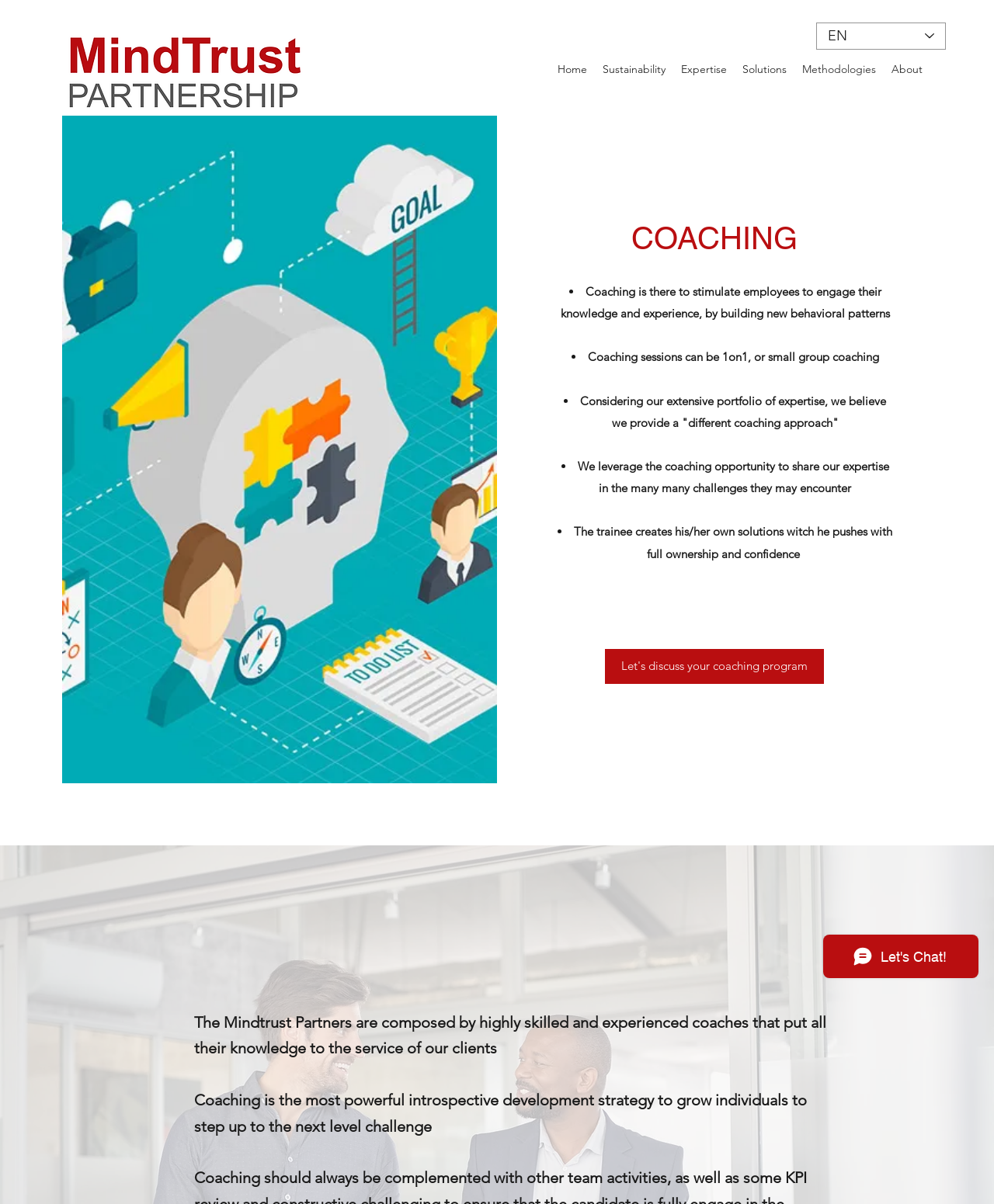Provide a brief response using a word or short phrase to this question:
What is unique about the coaching approach of MindTrust Partners?

Different approach